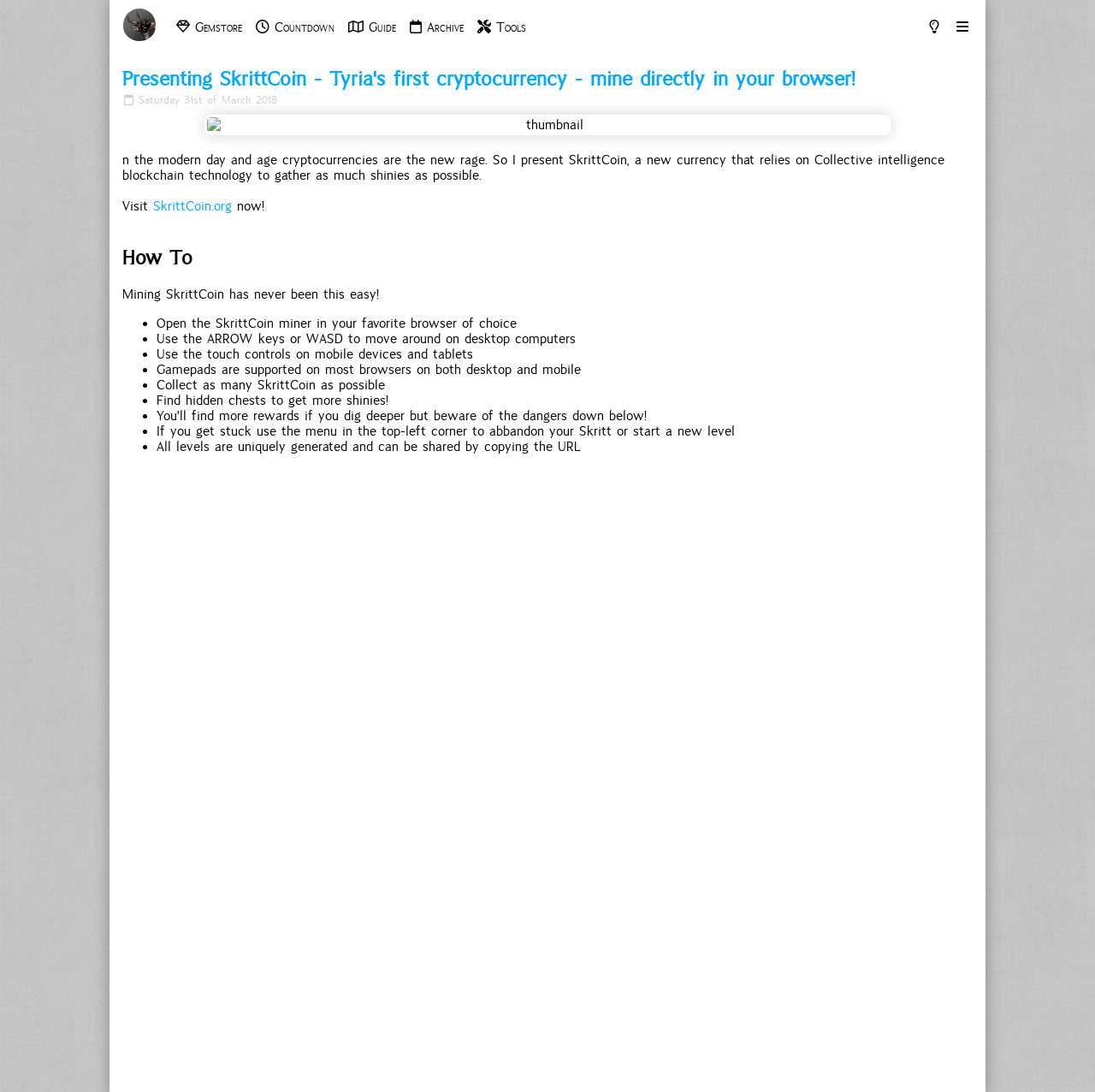Respond concisely with one word or phrase to the following query:
What can you find in hidden chests?

More shinies